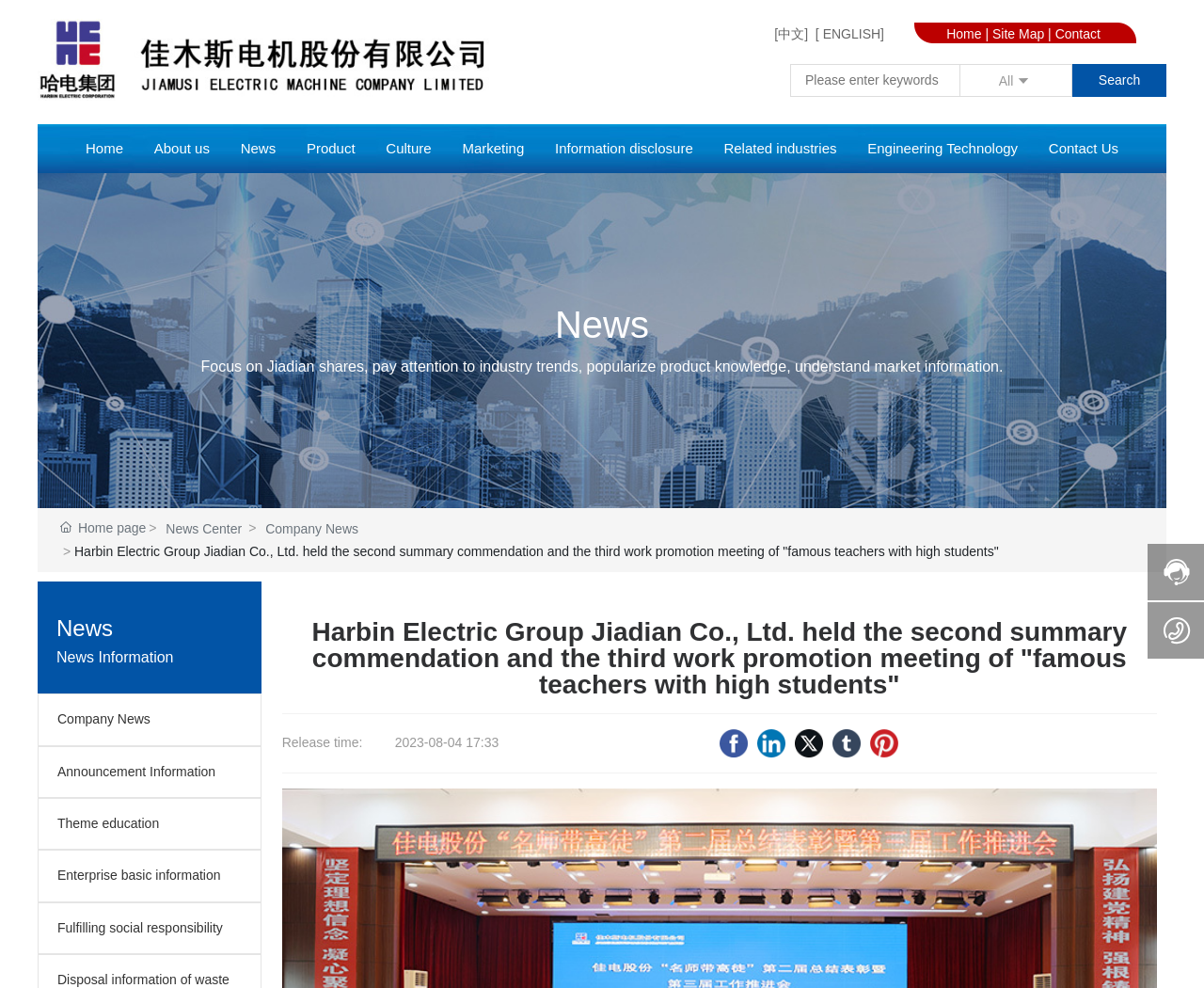Pinpoint the bounding box coordinates for the area that should be clicked to perform the following instruction: "Search for keywords".

[0.891, 0.065, 0.969, 0.098]